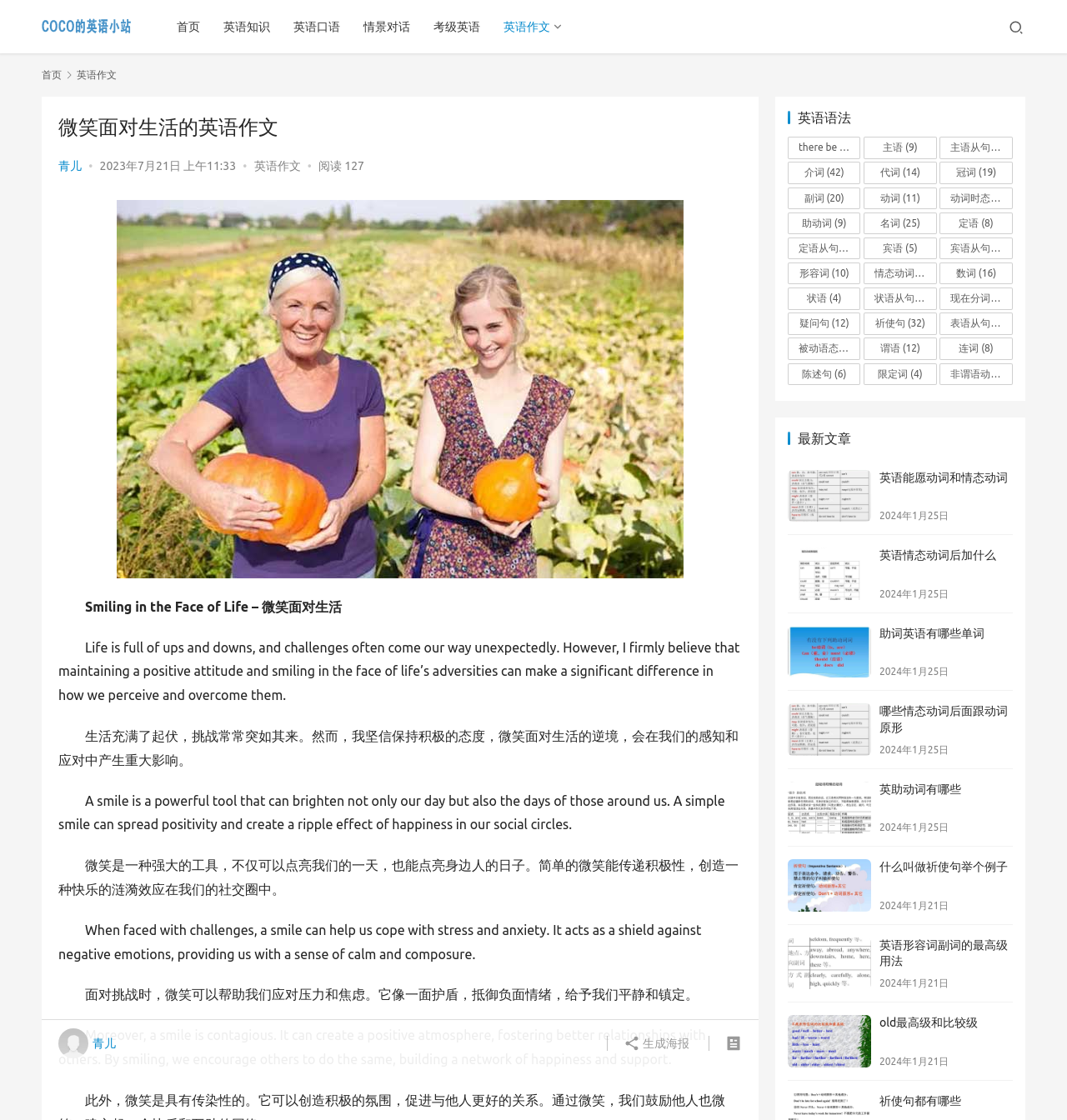Find the bounding box coordinates of the area that needs to be clicked in order to achieve the following instruction: "generate a poster". The coordinates should be specified as four float numbers between 0 and 1, i.e., [left, top, right, bottom].

[0.584, 0.918, 0.646, 0.945]